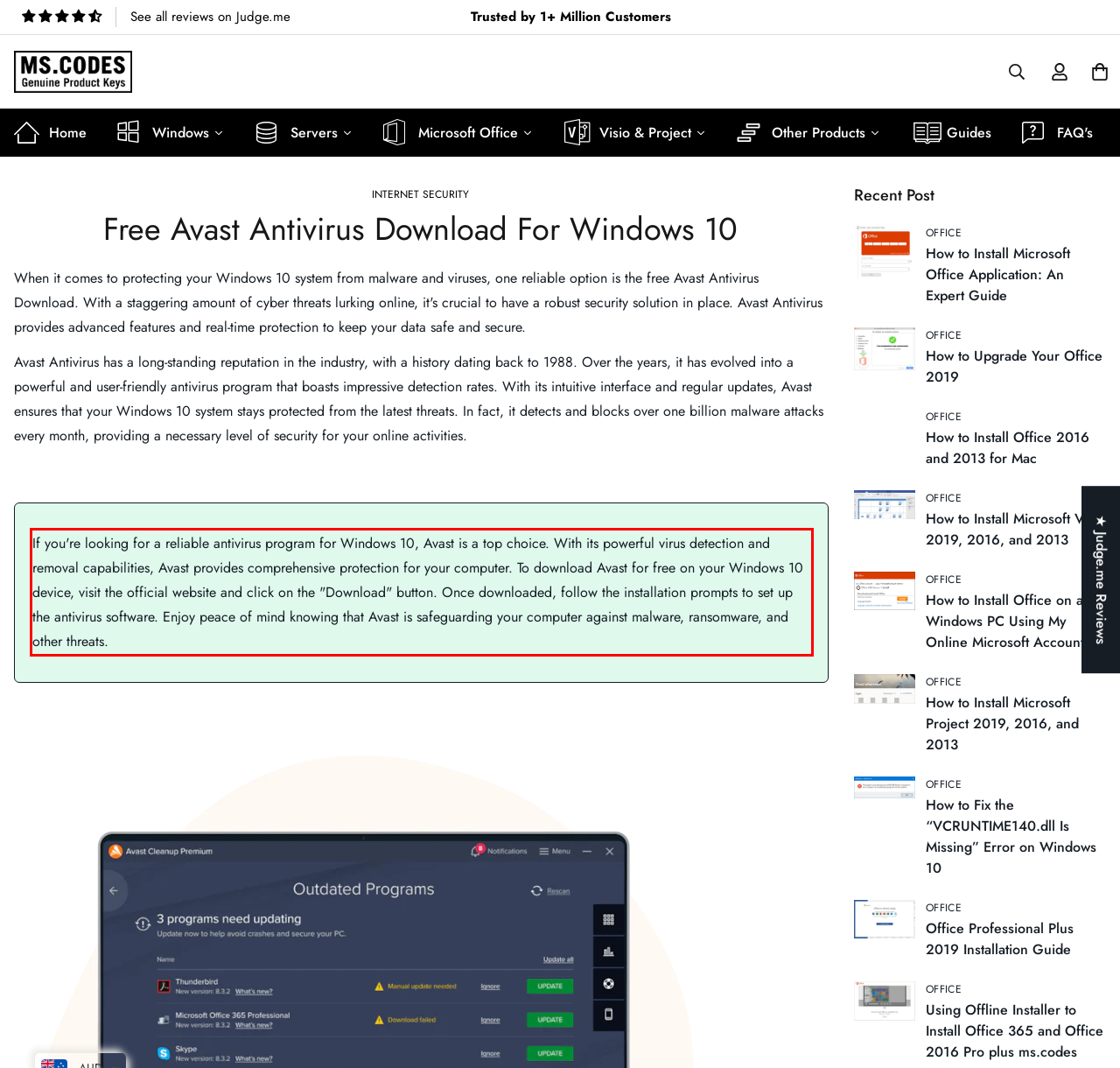Analyze the red bounding box in the provided webpage screenshot and generate the text content contained within.

If you're looking for a reliable antivirus program for Windows 10, Avast is a top choice. With its powerful virus detection and removal capabilities, Avast provides comprehensive protection for your computer. To download Avast for free on your Windows 10 device, visit the official website and click on the "Download" button. Once downloaded, follow the installation prompts to set up the antivirus software. Enjoy peace of mind knowing that Avast is safeguarding your computer against malware, ransomware, and other threats.